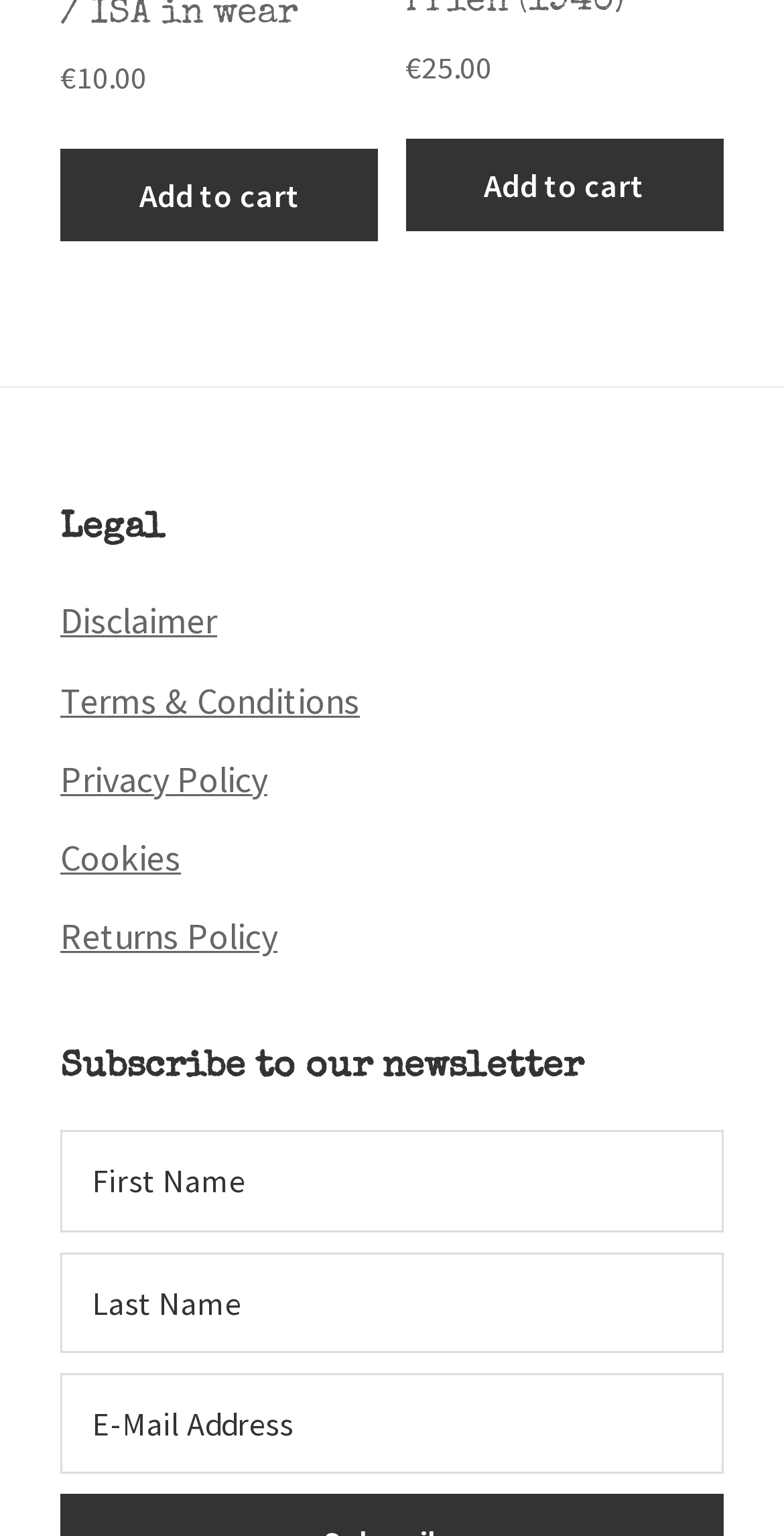Determine the bounding box of the UI element mentioned here: "Cookies". The coordinates must be in the format [left, top, right, bottom] with values ranging from 0 to 1.

[0.077, 0.543, 0.231, 0.574]